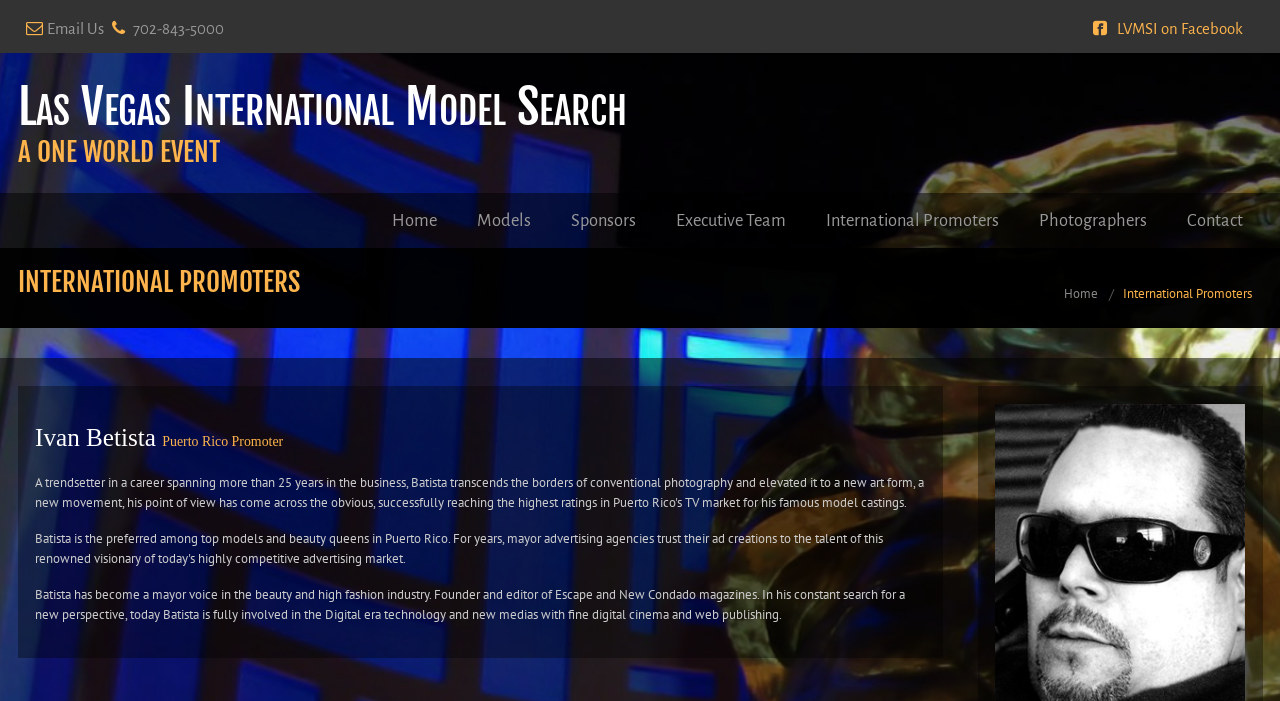Please answer the following query using a single word or phrase: 
What is the name of the magazine founded by Ivan Betista?

Escape